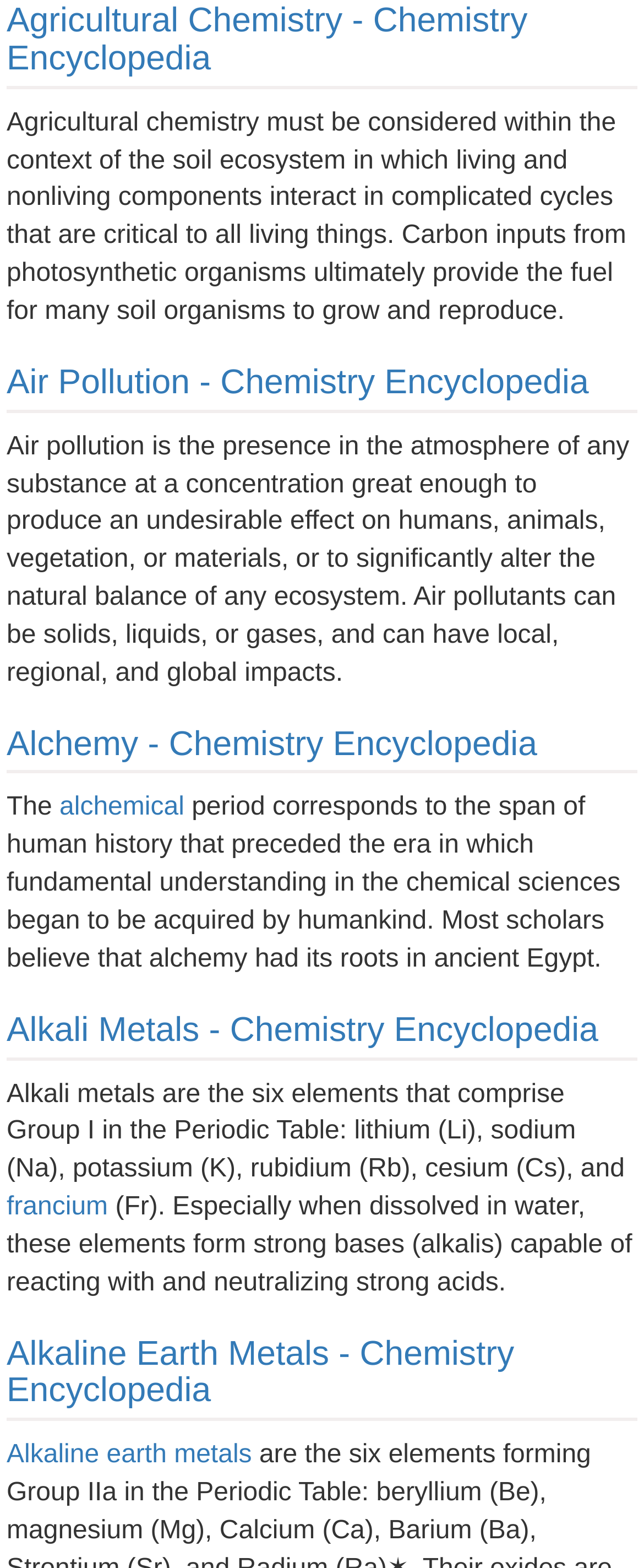Answer with a single word or phrase: 
What do alkaline earth metals form when dissolved in water?

strong bases